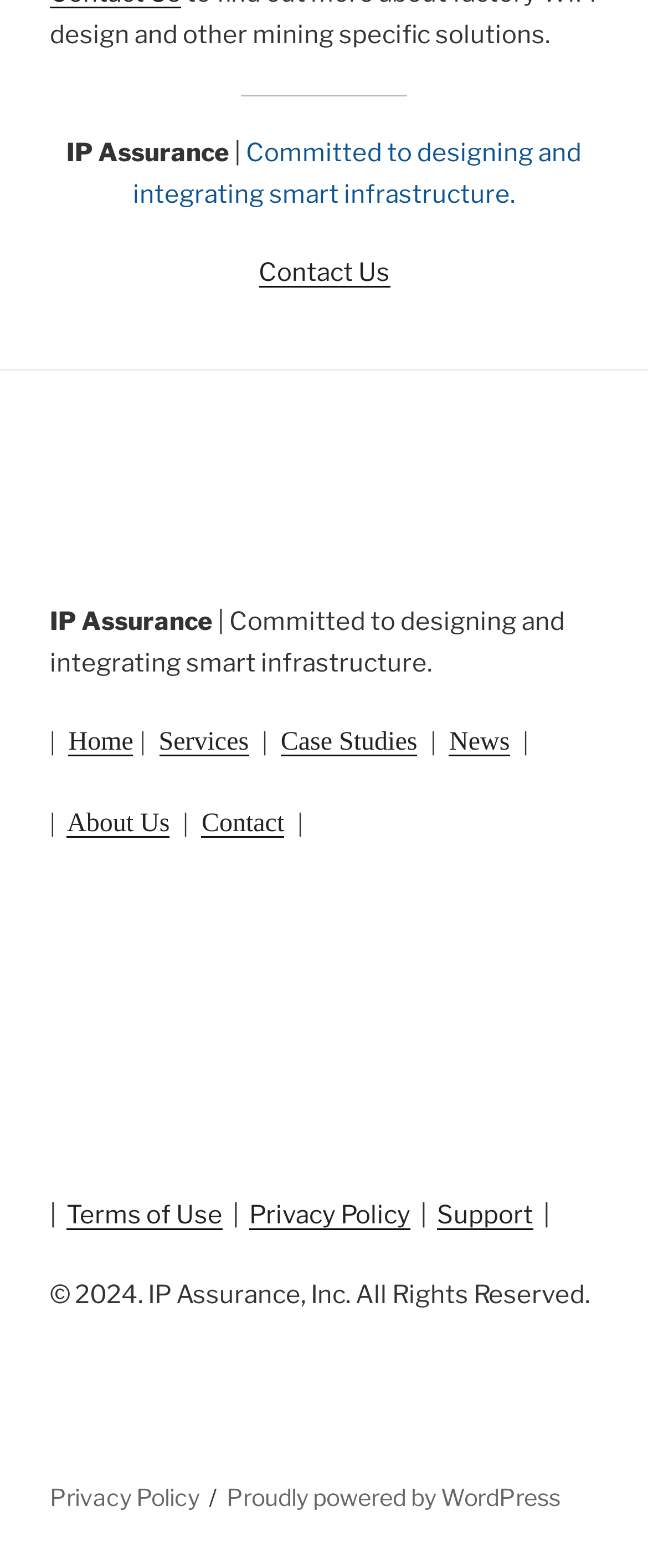Examine the screenshot and answer the question in as much detail as possible: What is the name of the company?

The name of the company can be found in the StaticText element with the text 'IP Assurance' at the top of the page, and also in the footer section.